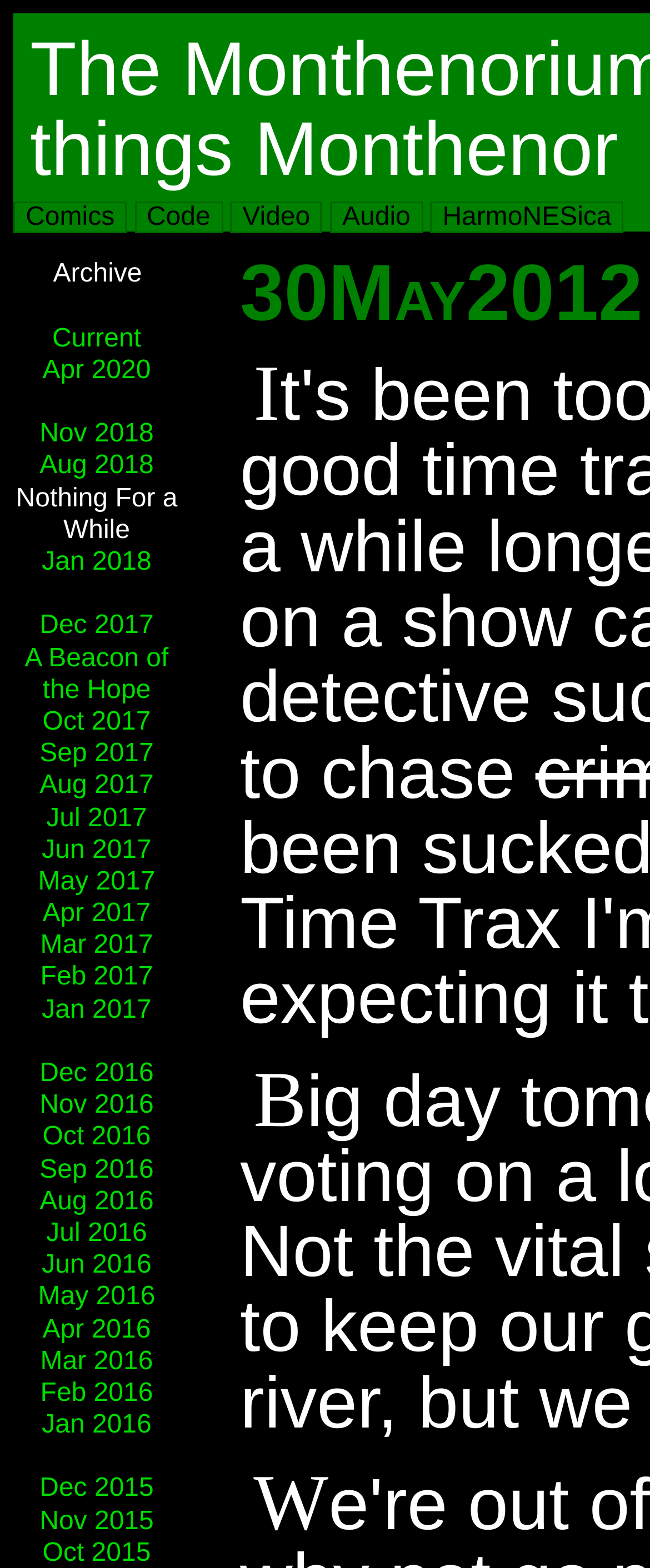Determine and generate the text content of the webpage's headline.

30May2012 1815: Time Travel